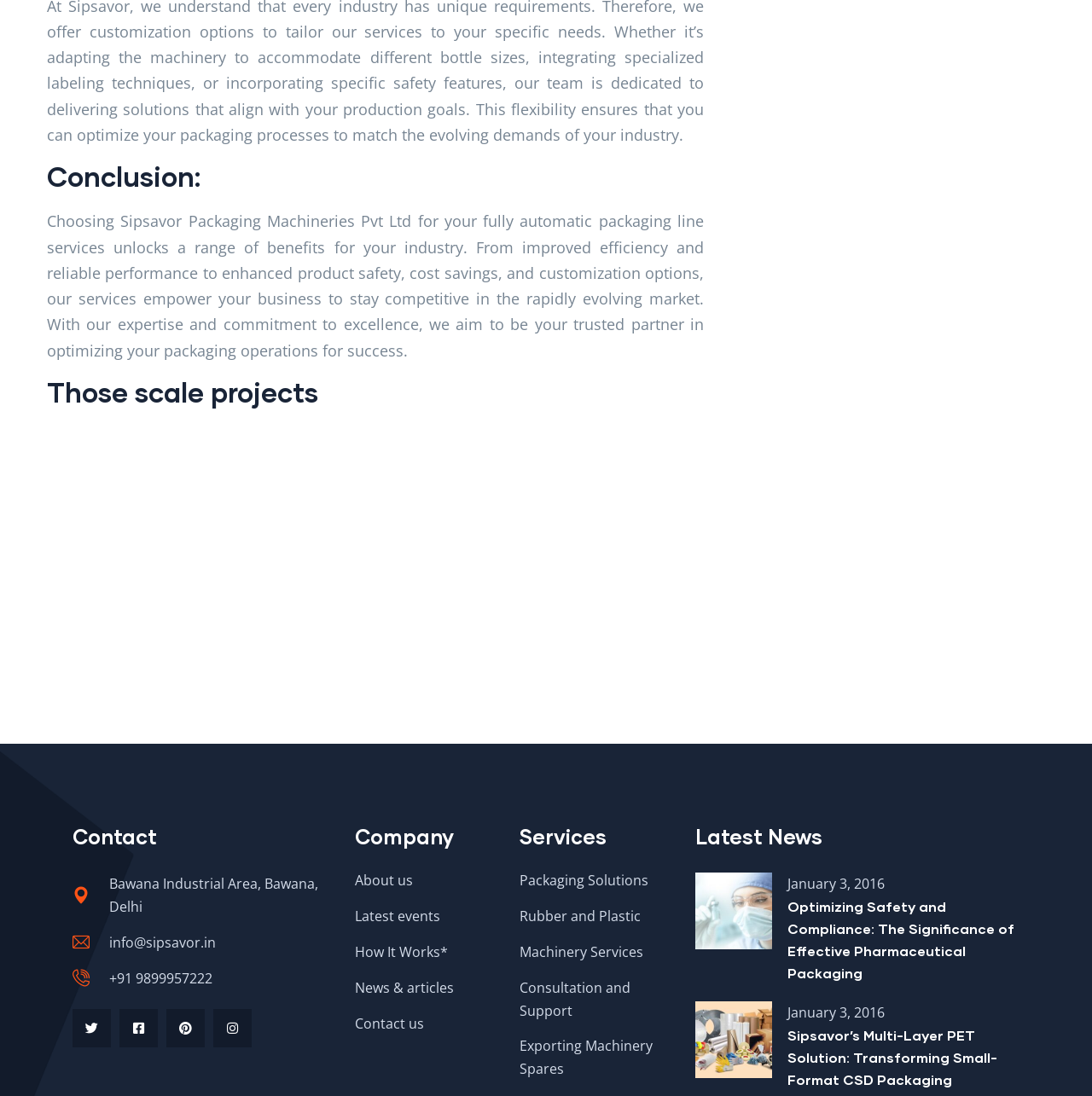Find the bounding box coordinates of the clickable region needed to perform the following instruction: "Contact through email". The coordinates should be provided as four float numbers between 0 and 1, i.e., [left, top, right, bottom].

[0.1, 0.851, 0.198, 0.868]